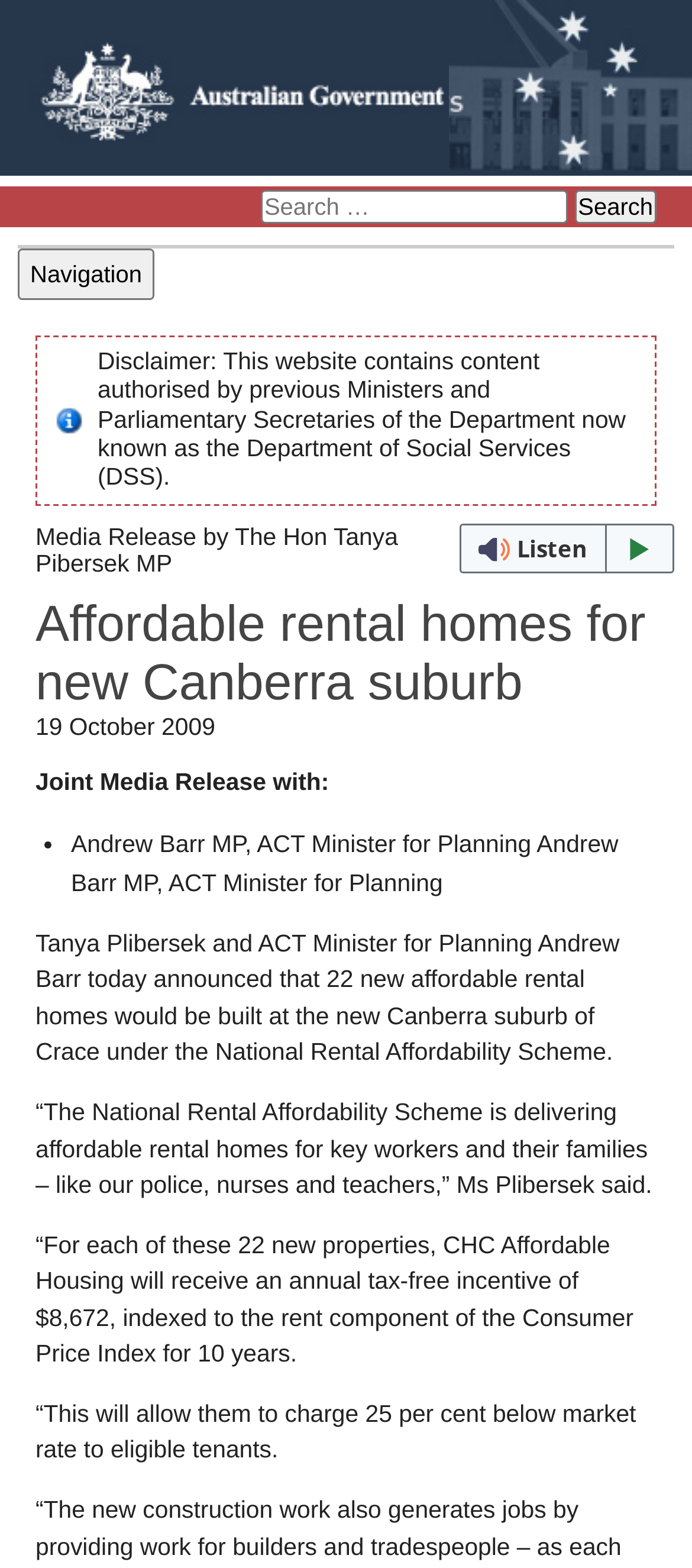Respond concisely with one word or phrase to the following query:
What is the annual tax-free incentive for CHC Affordable Housing?

$8,672